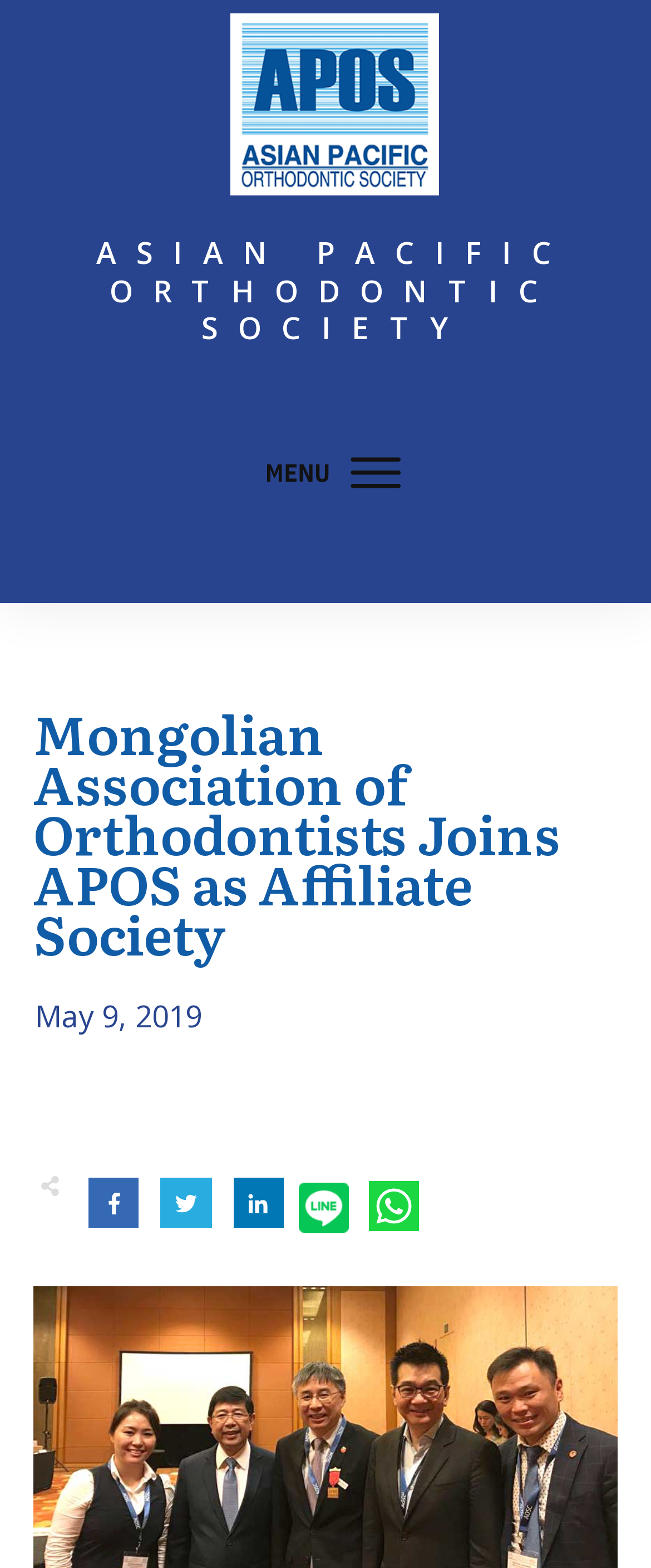Please provide a short answer using a single word or phrase for the question:
What is the date of the news article?

May 9, 2019